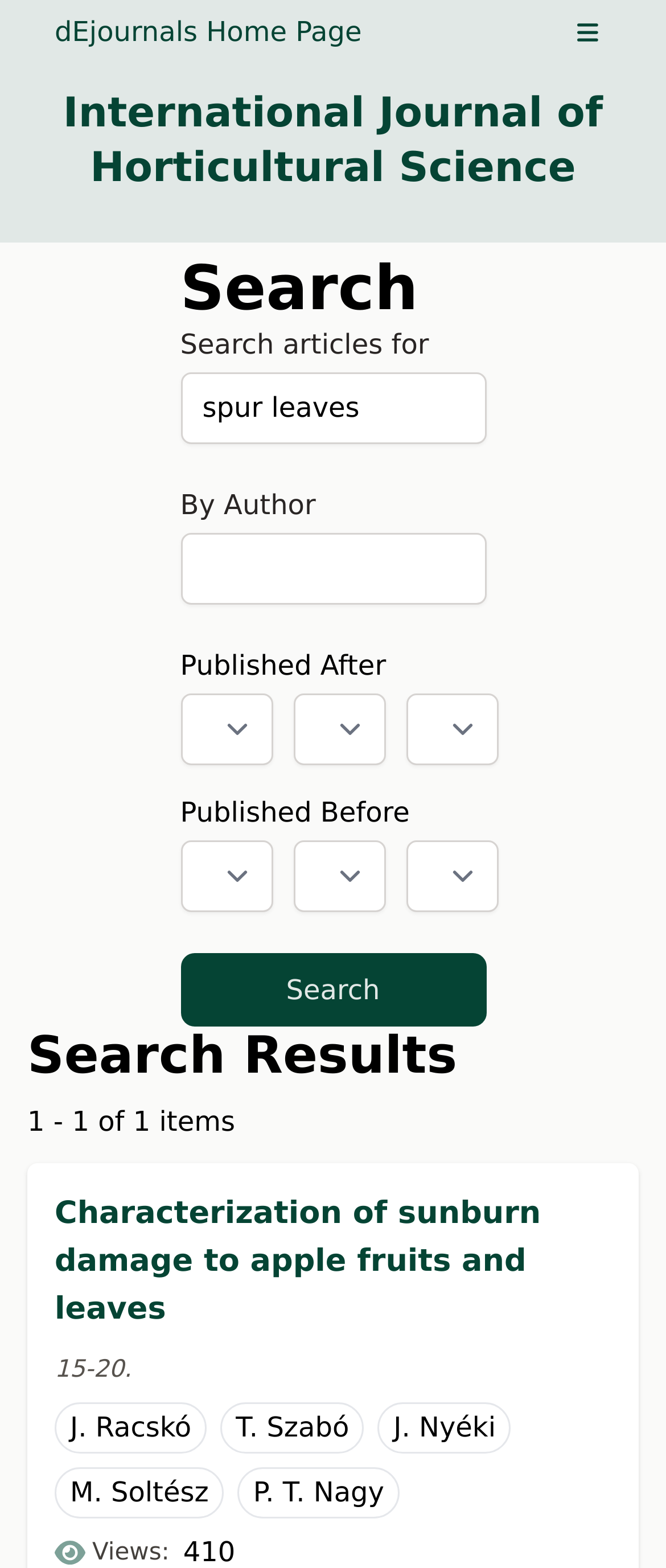Find the bounding box coordinates of the clickable area that will achieve the following instruction: "Click on Search button".

[0.271, 0.608, 0.729, 0.655]